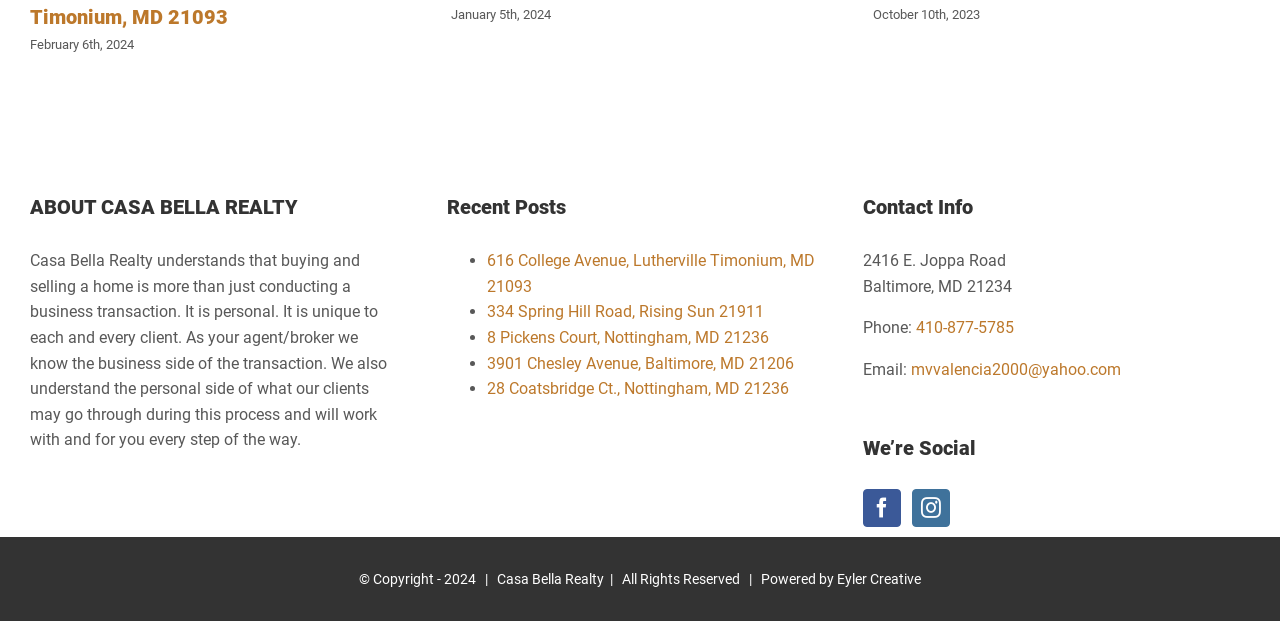What is the phone number of Casa Bella Realty?
Could you answer the question in a detailed manner, providing as much information as possible?

The phone number can be found in the 'Contact Info' section, where it is listed as 'Phone: 410-877-5785'.